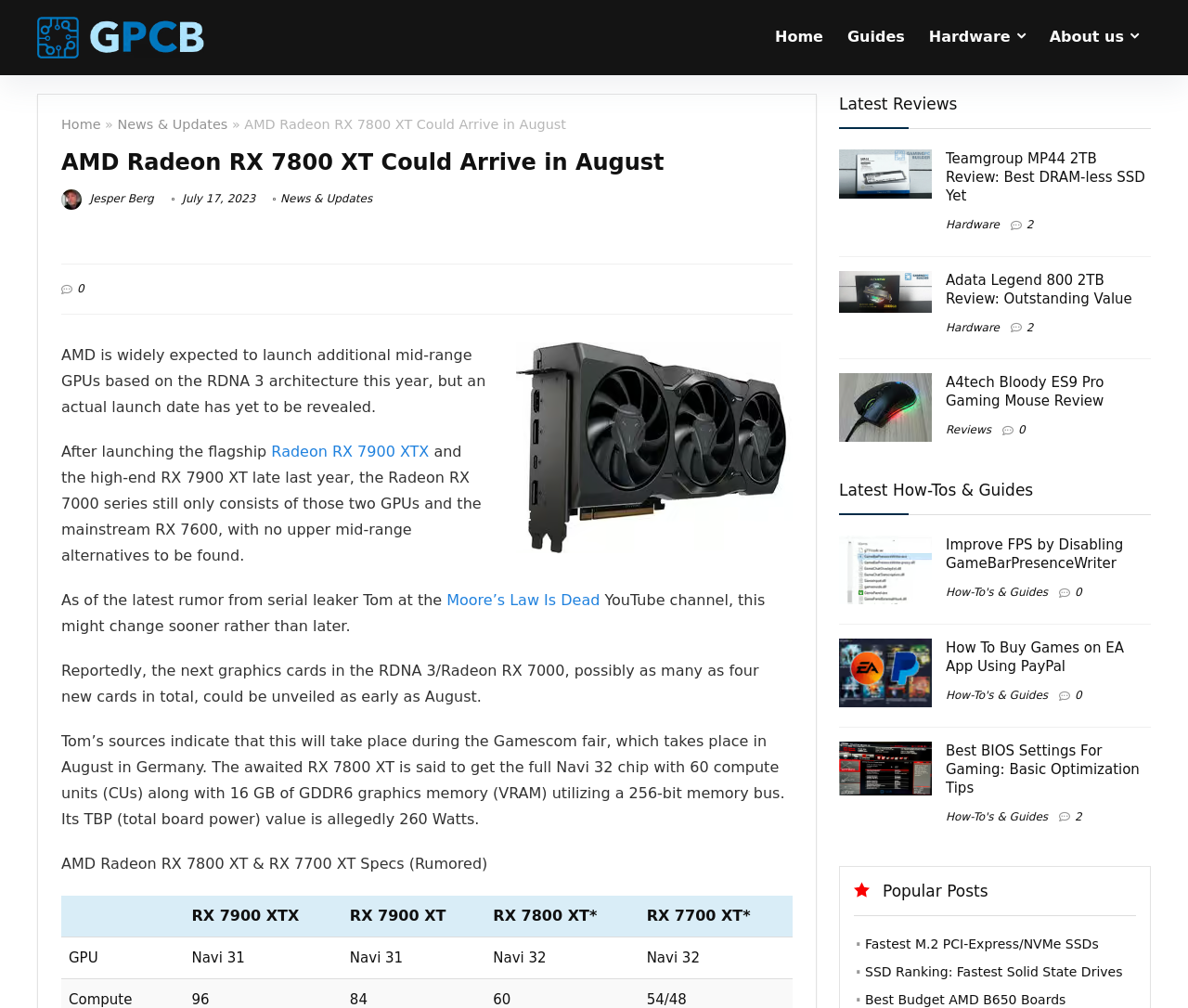What is the name of the YouTube channel mentioned in the article?
Give a detailed explanation using the information visible in the image.

The article mentions a YouTube channel called Moore’s Law Is Dead, which is the source of the rumor about the release date of the new graphics cards. The name of the channel can be found in the paragraph that discusses the rumor.